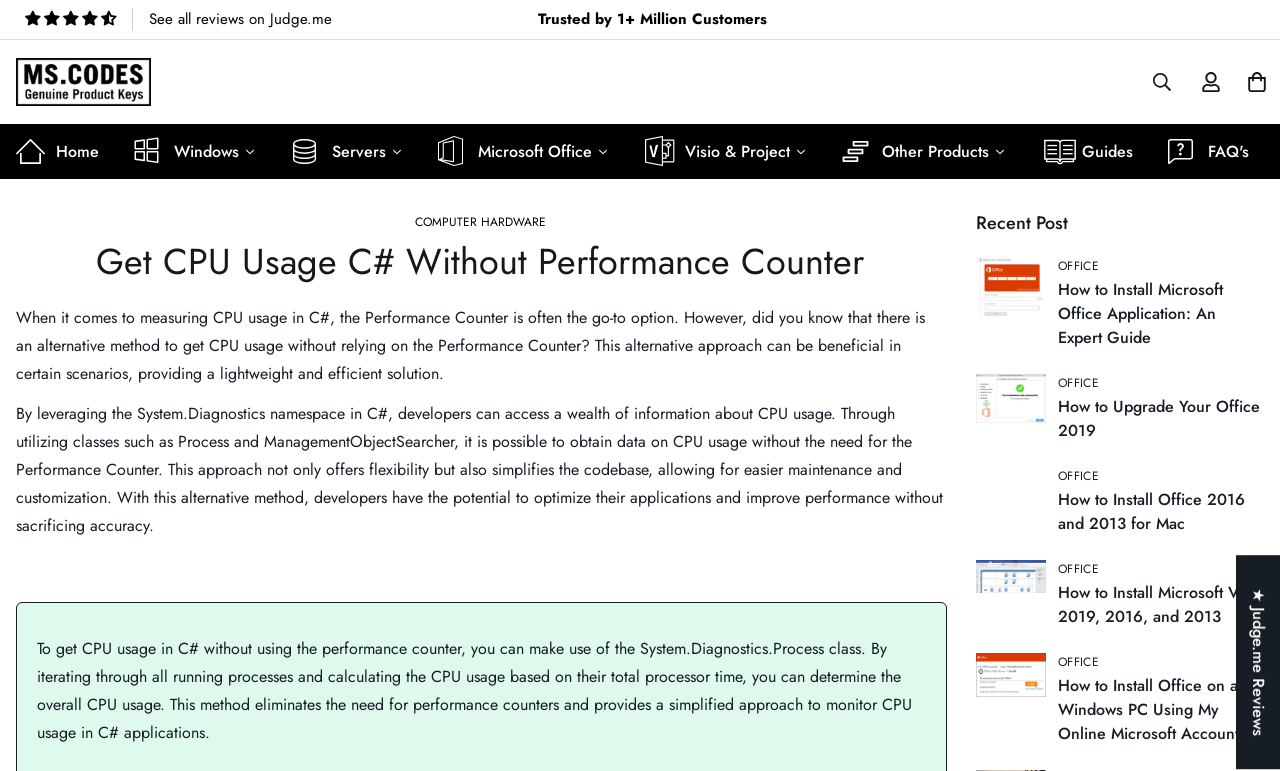Find and indicate the bounding box coordinates of the region you should select to follow the given instruction: "Search using the search icon".

None